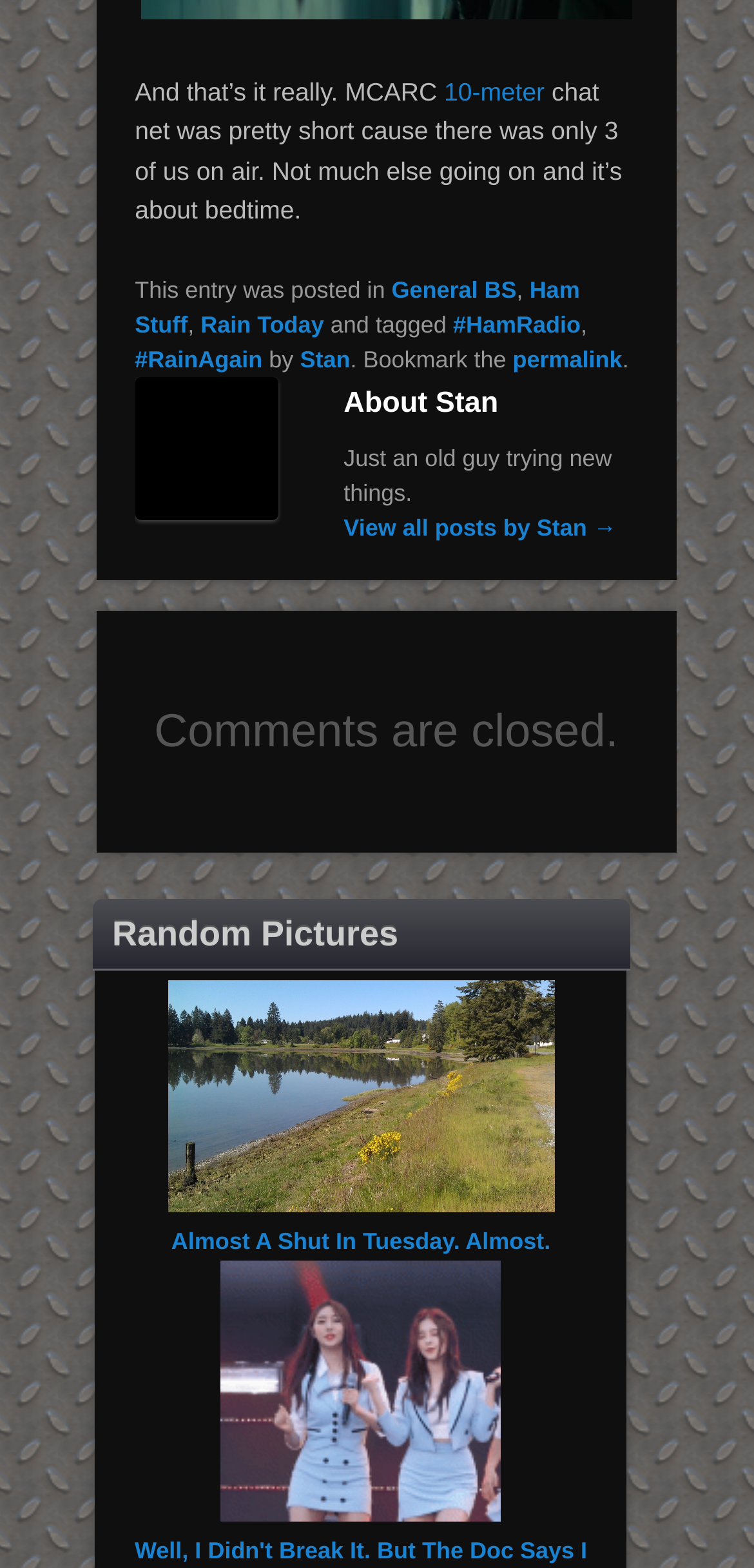Answer the question in a single word or phrase:
Is the comment section open?

No